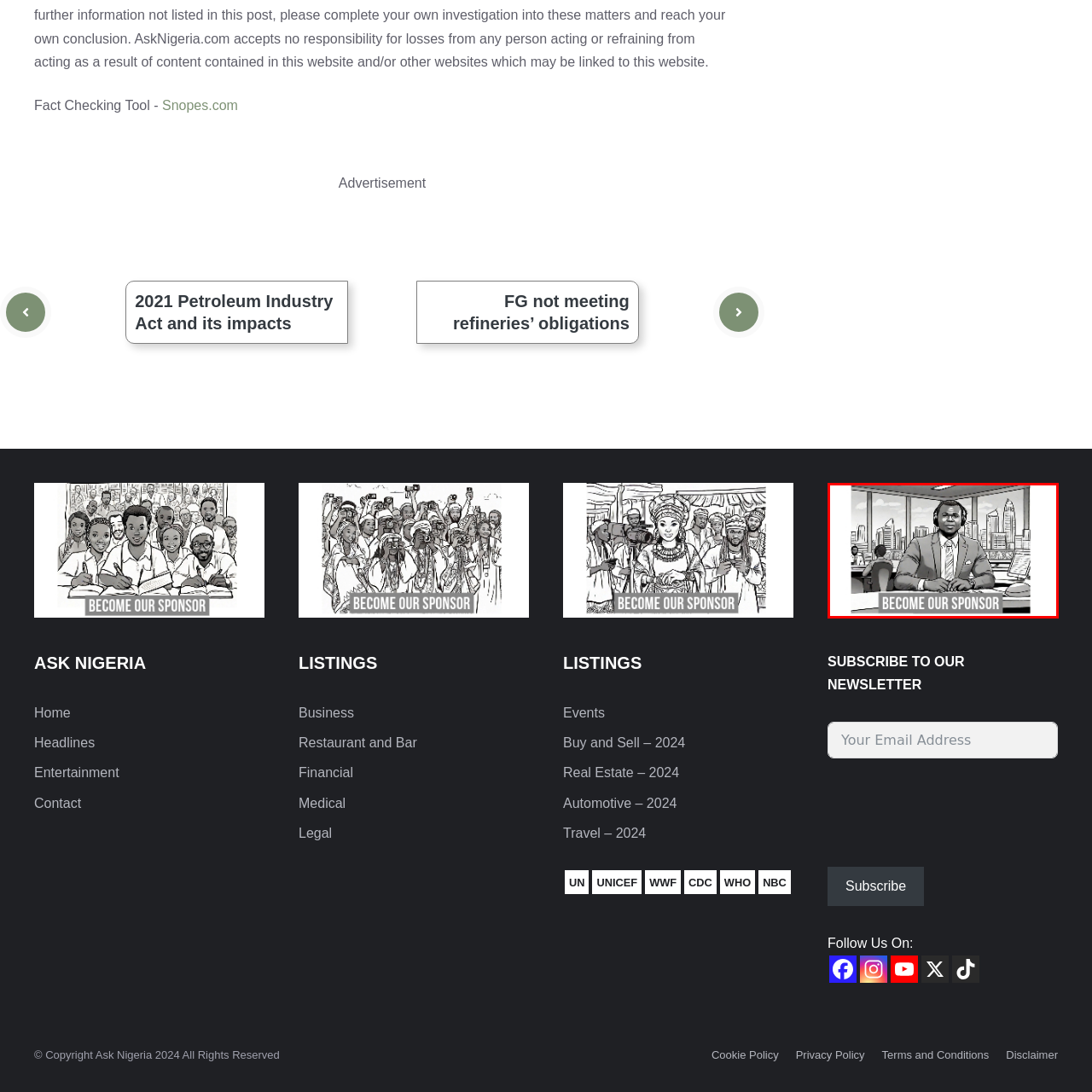What is visible through the windows behind the man?
Inspect the image area bounded by the red box and answer the question with a single word or a short phrase.

Cityscape